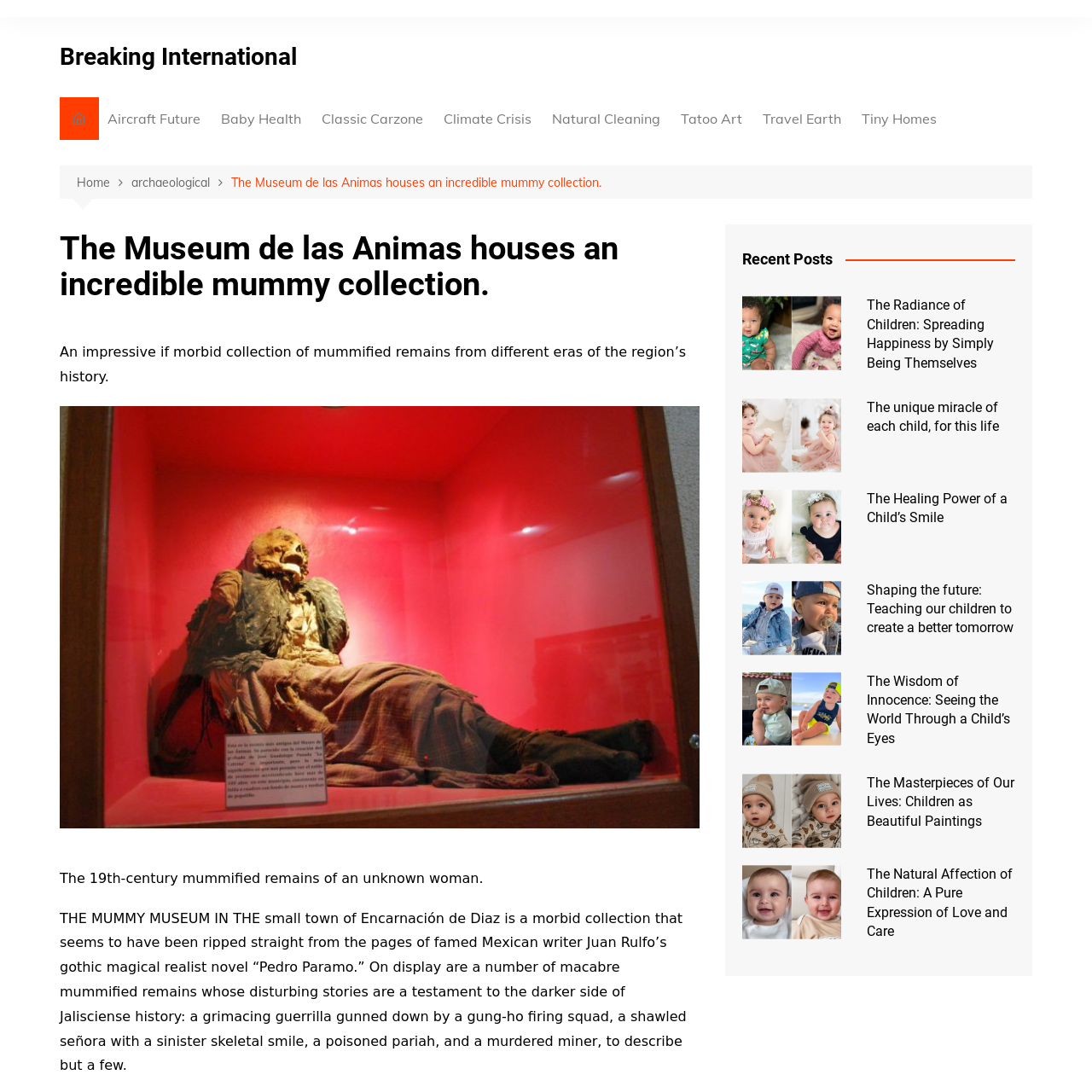Find the bounding box coordinates of the element to click in order to complete this instruction: "View the recent post 'The Radiance of Children: Spreading Happiness by Simply Being Themselves'". The bounding box coordinates must be four float numbers between 0 and 1, denoted as [left, top, right, bottom].

[0.794, 0.271, 0.93, 0.341]